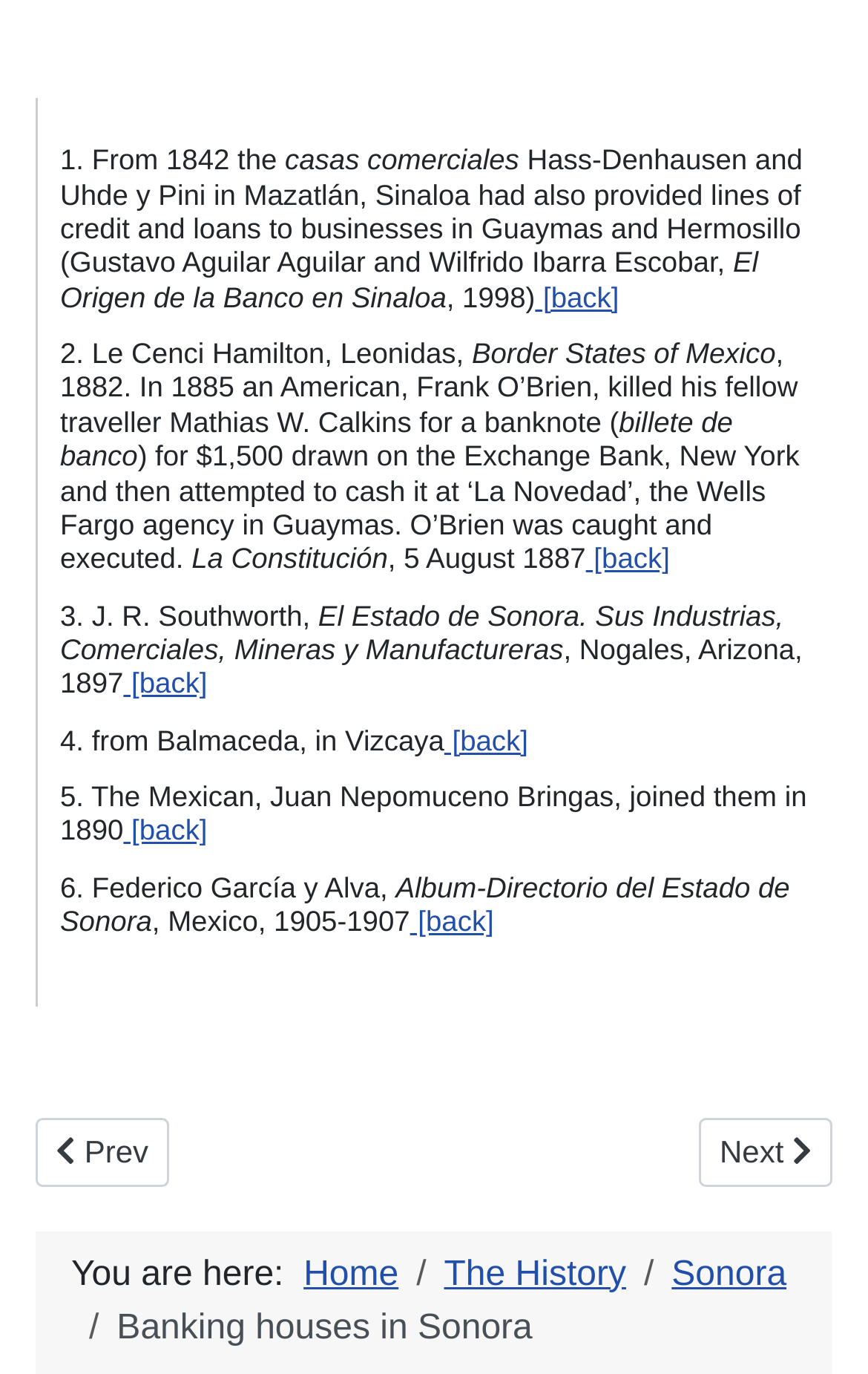Identify the bounding box coordinates of the section to be clicked to complete the task described by the following instruction: "go to next article". The coordinates should be four float numbers between 0 and 1, formatted as [left, top, right, bottom].

[0.806, 0.813, 0.959, 0.863]